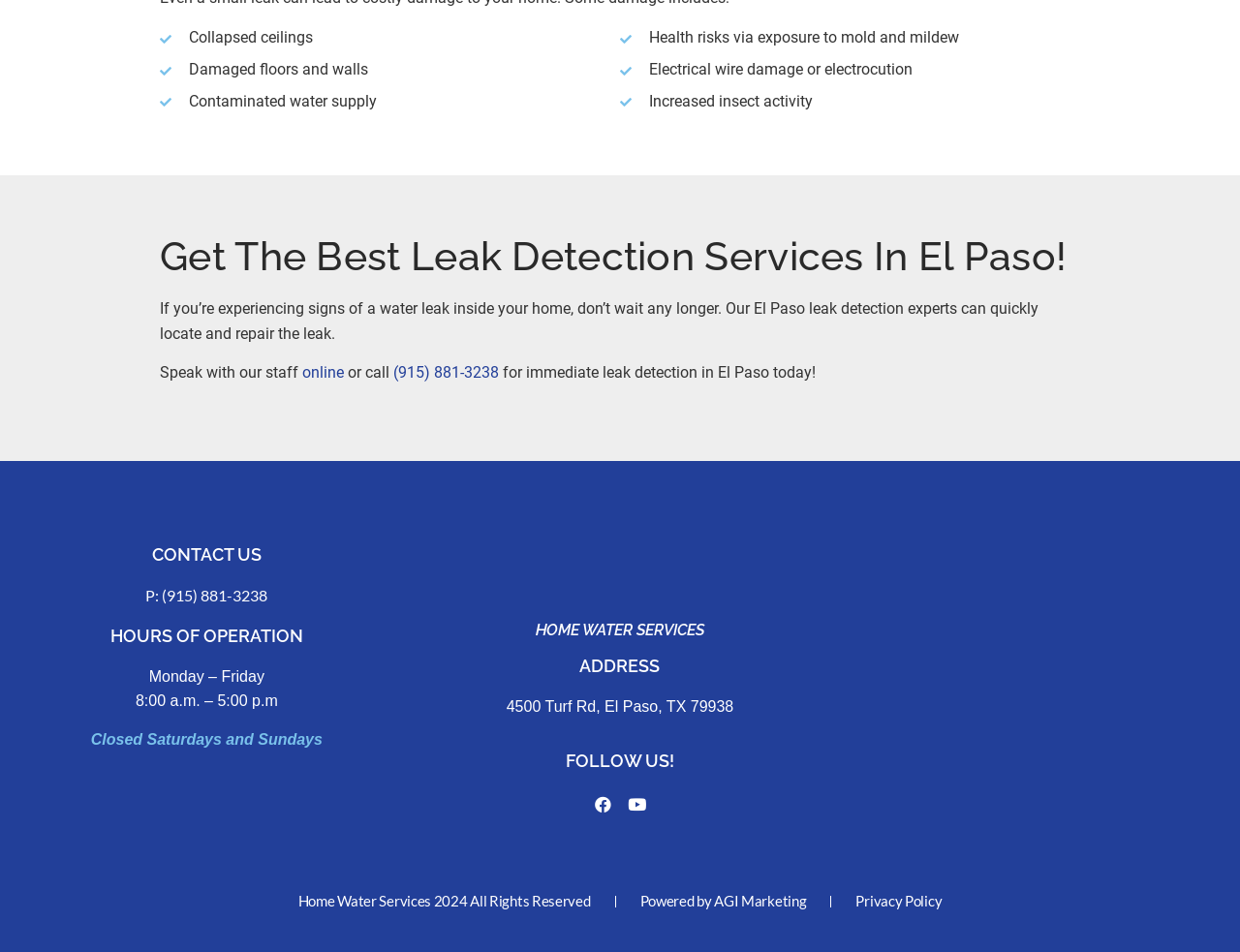Using the description: "Youtube", determine the UI element's bounding box coordinates. Ensure the coordinates are in the format of four float numbers between 0 and 1, i.e., [left, top, right, bottom].

[0.502, 0.829, 0.526, 0.86]